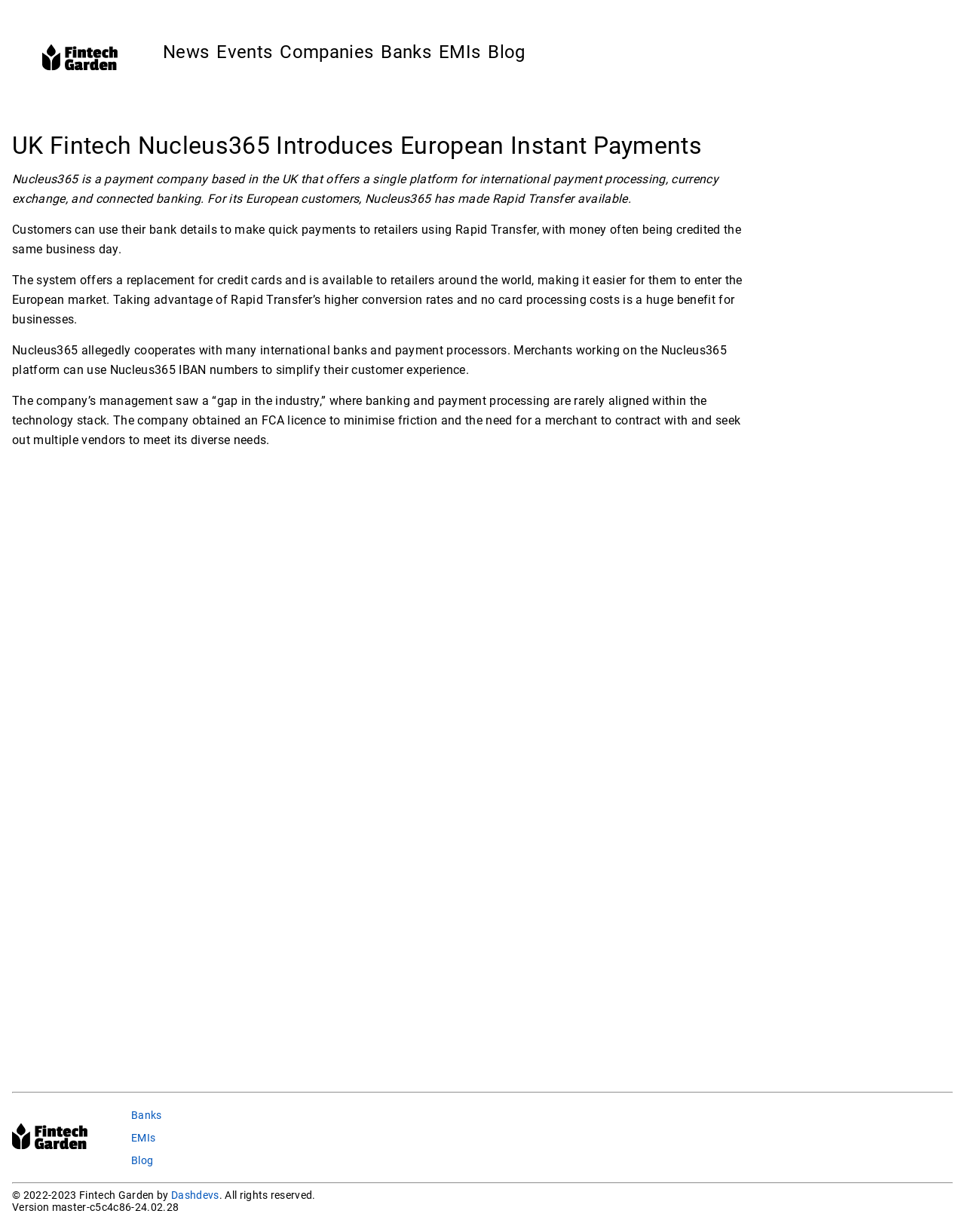Generate a thorough explanation of the webpage's elements.

The webpage is about UK Fintech Nucleus365 introducing European instant payments. At the top, there is a header section with a Fintech Garden logo on the left, followed by several links to different sections of the website, including News, Events, Companies, Banks, EMIs, and Blog. 

Below the header, there is a main article section that takes up most of the page. The article has a heading that matches the title of the webpage. The heading is followed by a series of paragraphs that describe Nucleus365's payment platform, its features, and benefits. The text explains how the platform offers a single solution for international payment processing, currency exchange, and connected banking, and how it can be used to make quick payments to retailers.

At the bottom of the page, there is a complementary section that takes up a small portion of the page. Below that, there is a footer section that contains a horizontal separator, followed by a Fintech Garden logo, links to Banks, EMIs, and Blog, and a horizontal separator again. The footer section also includes copyright information, a link to Dashdevs, and a version number.